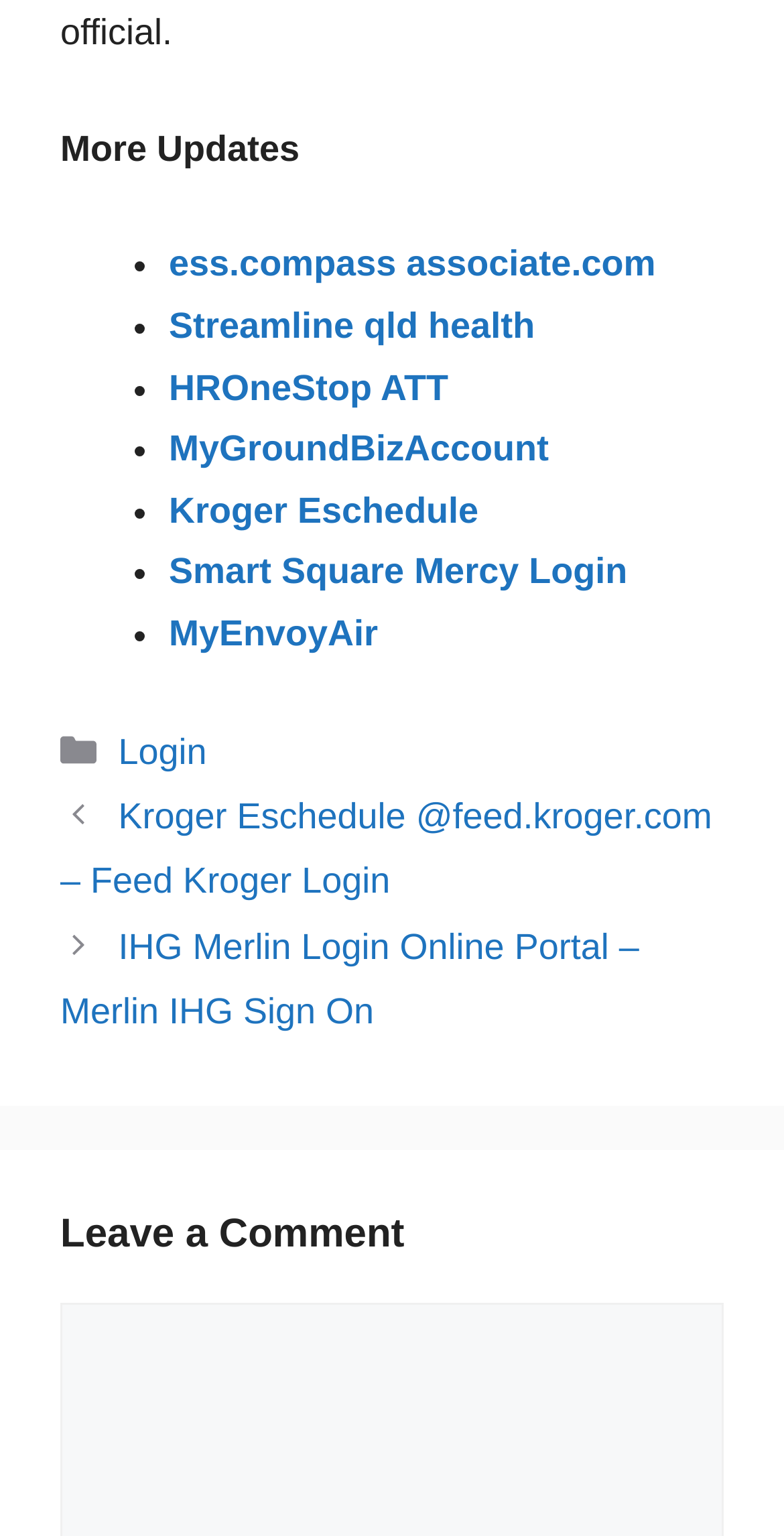Identify the bounding box coordinates for the element you need to click to achieve the following task: "Login". Provide the bounding box coordinates as four float numbers between 0 and 1, in the form [left, top, right, bottom].

[0.151, 0.476, 0.264, 0.502]